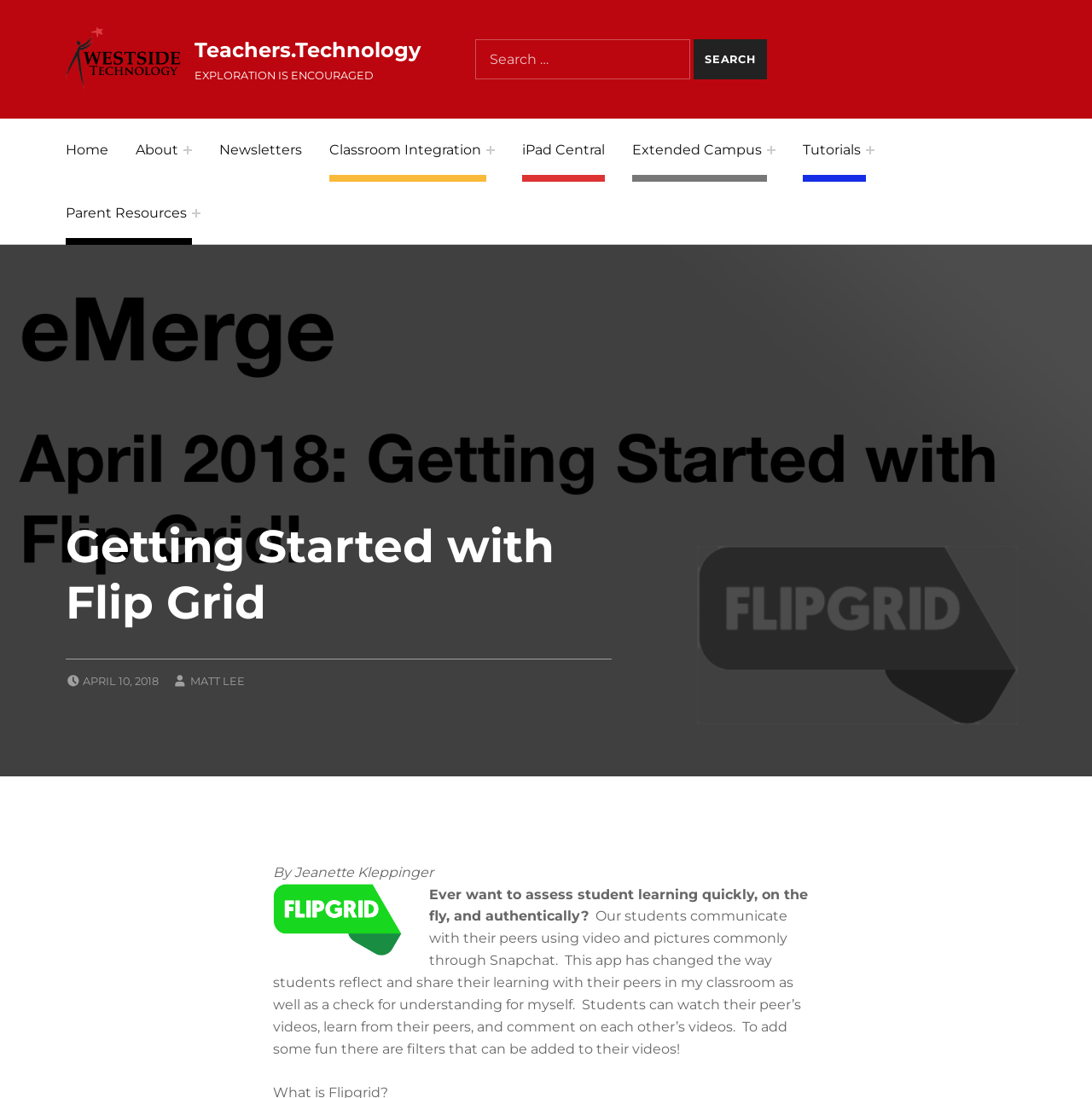Please locate the bounding box coordinates for the element that should be clicked to achieve the following instruction: "Search for something". Ensure the coordinates are given as four float numbers between 0 and 1, i.e., [left, top, right, bottom].

[0.436, 0.035, 0.632, 0.072]